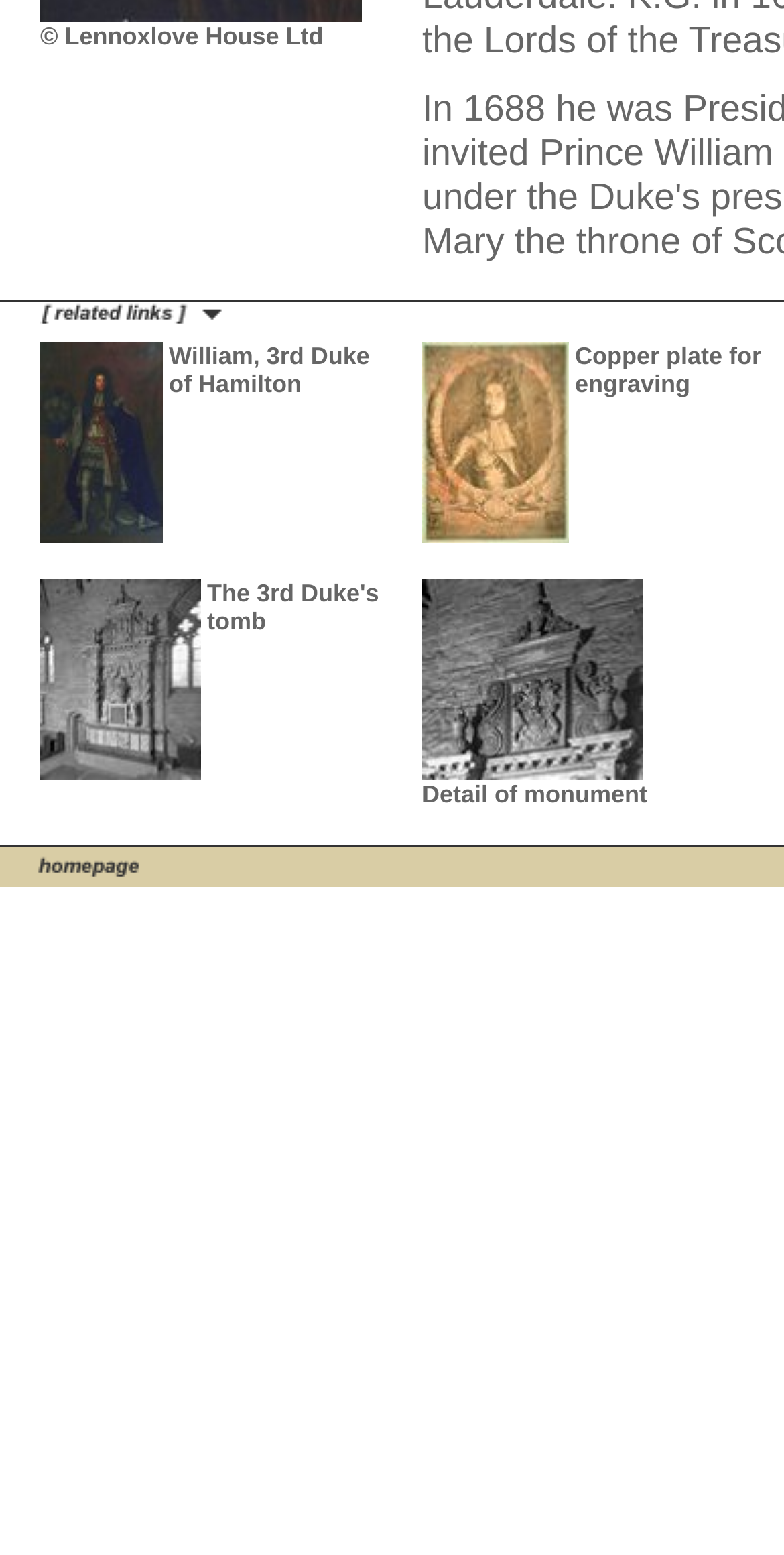Determine the bounding box coordinates for the HTML element mentioned in the following description: "parent_node: © Lennoxlove House Ltd". The coordinates should be a list of four floats ranging from 0 to 1, represented as [left, top, right, bottom].

[0.051, 0.0, 0.462, 0.018]